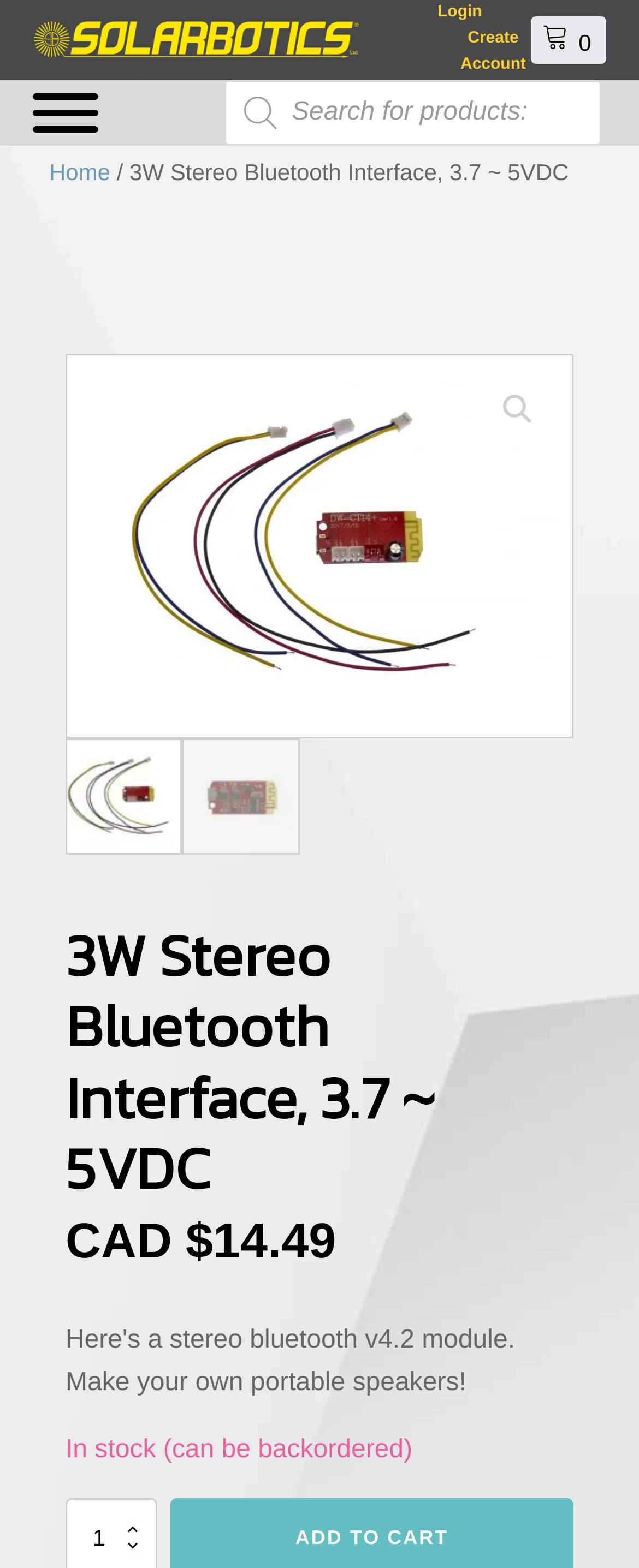Using the given element description, provide the bounding box coordinates (top-left x, top-left y, bottom-right x, bottom-right y) for the corresponding UI element in the screenshot: aria-label="Open menu"

[0.051, 0.059, 0.154, 0.084]